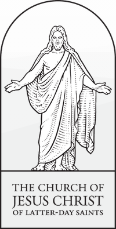Answer this question using a single word or a brief phrase:
What is the name of the religious organization?

The Church of Jesus Christ of Latter-day Saints